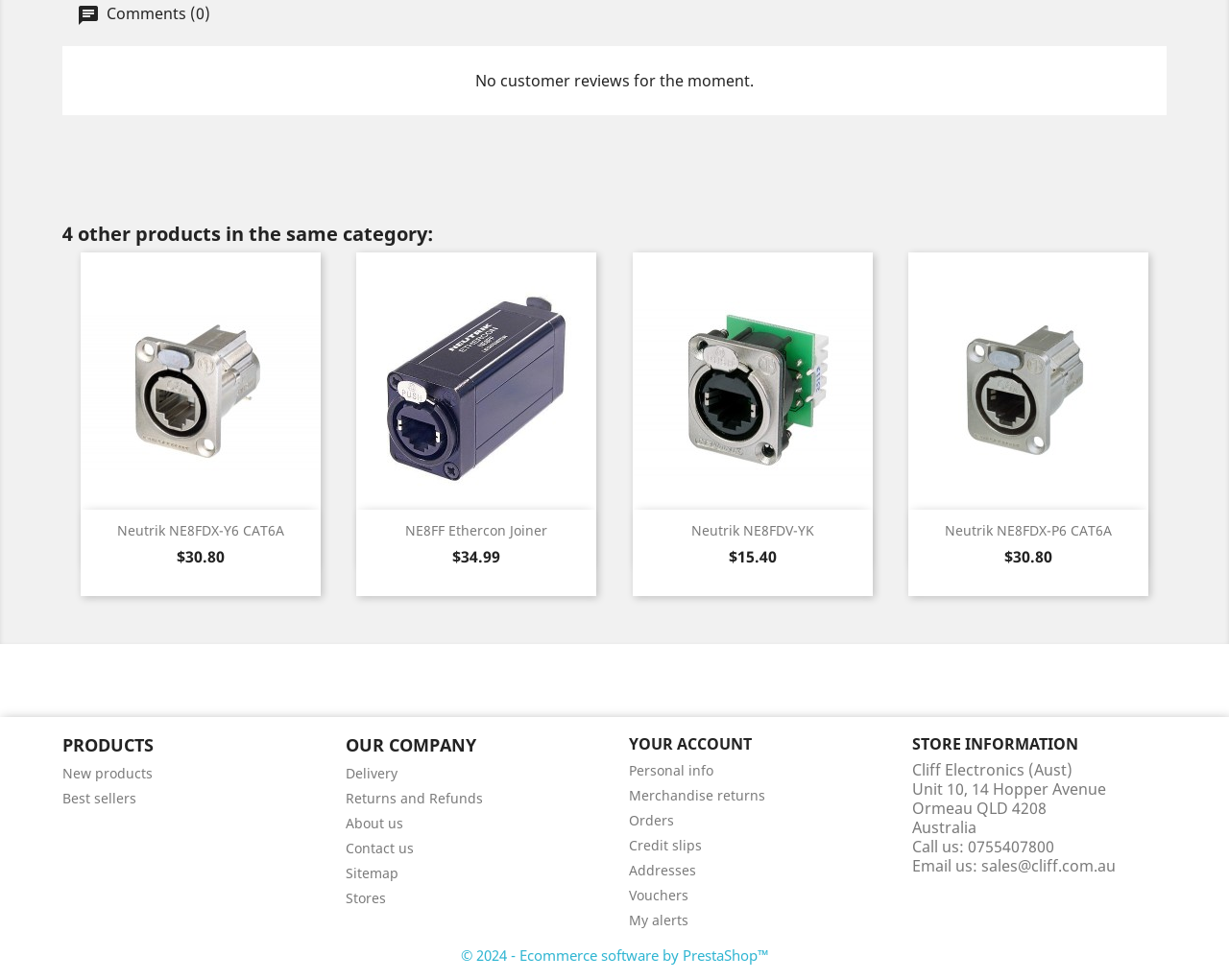Determine the bounding box coordinates (top-left x, top-left y, bottom-right x, bottom-right y) of the UI element described in the following text: New products

[0.051, 0.779, 0.124, 0.798]